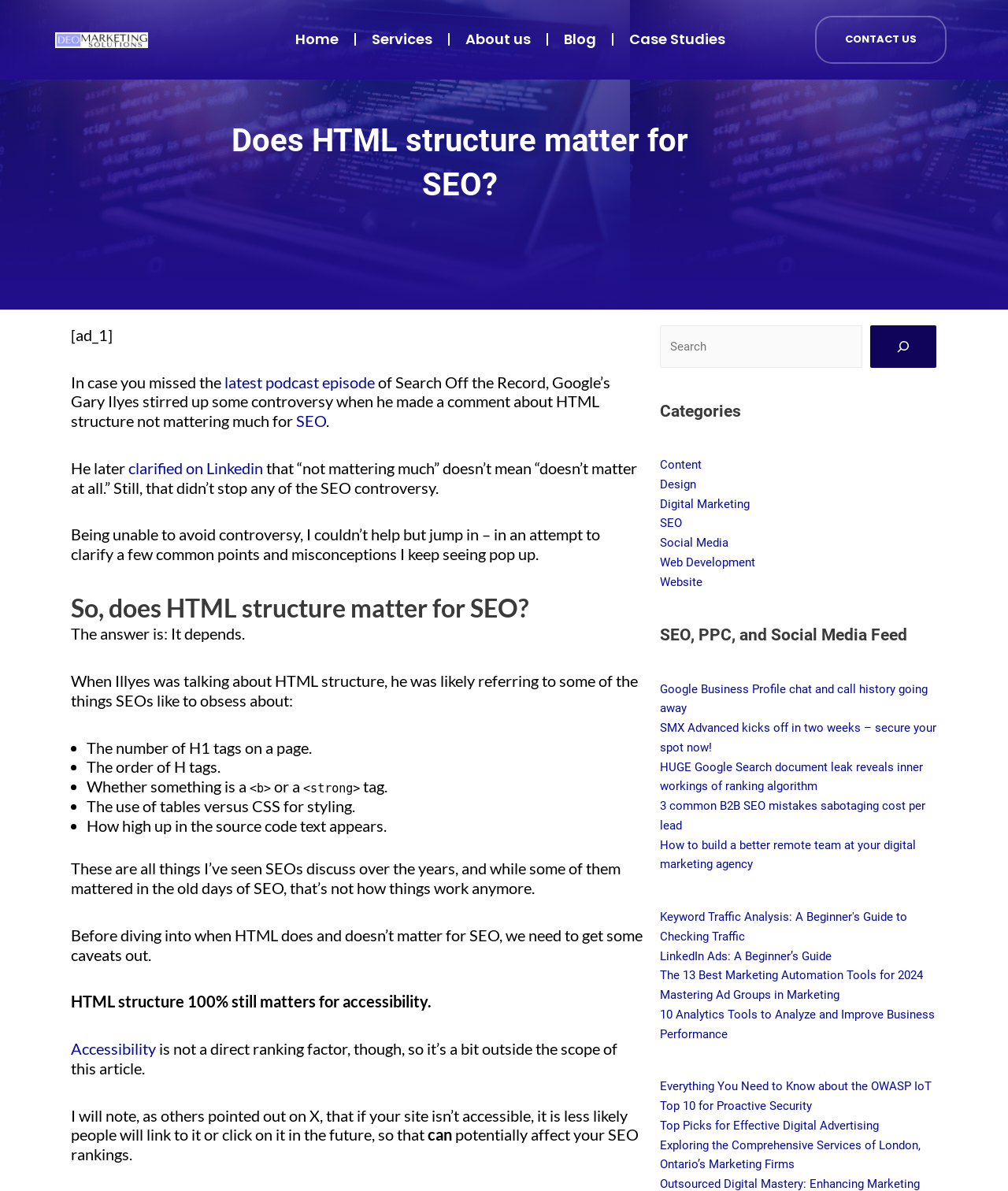What categories are available on the website?
Using the image, provide a concise answer in one word or a short phrase.

Content, Design, Digital Marketing, etc.